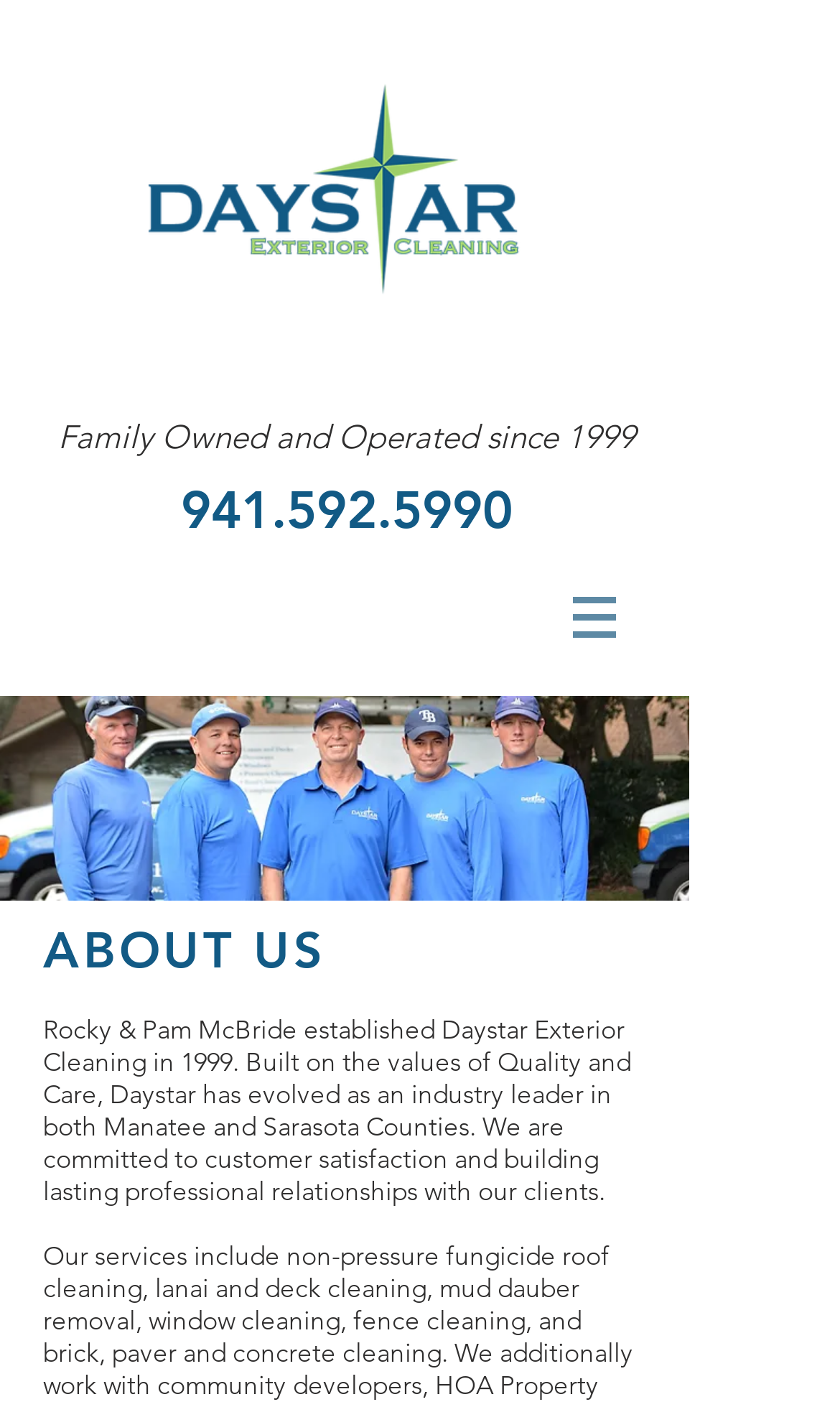Respond to the following query with just one word or a short phrase: 
What is the phone number of Daystar Exterior Cleaning?

941.592.5990